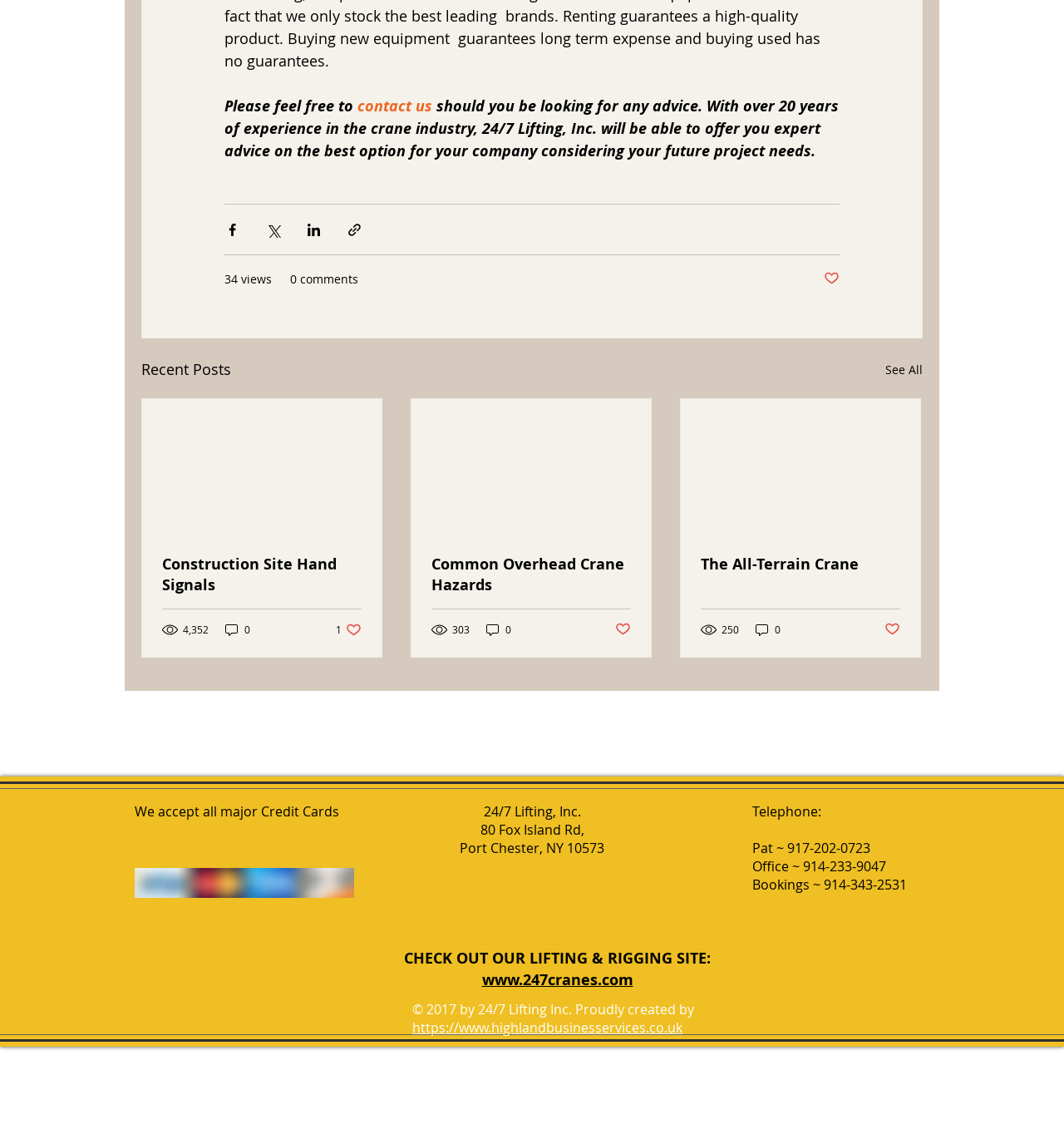Identify the bounding box coordinates of the area that should be clicked in order to complete the given instruction: "Visit the website www.247cranes.com". The bounding box coordinates should be four float numbers between 0 and 1, i.e., [left, top, right, bottom].

[0.453, 0.855, 0.595, 0.872]